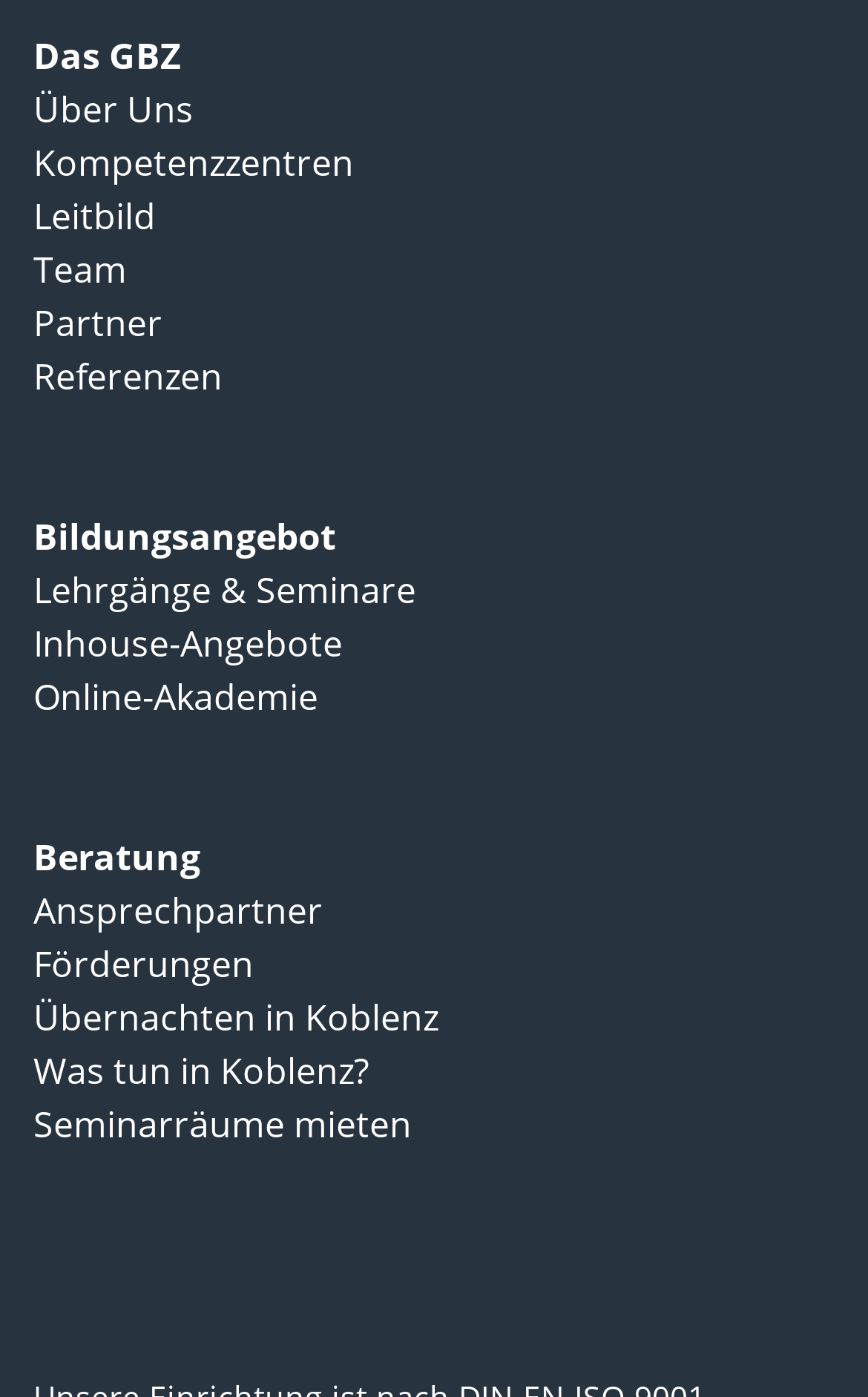Find the bounding box coordinates for the area you need to click to carry out the instruction: "View 'Bildungsangebot'". The coordinates should be four float numbers between 0 and 1, indicated as [left, top, right, bottom].

[0.038, 0.366, 0.387, 0.401]